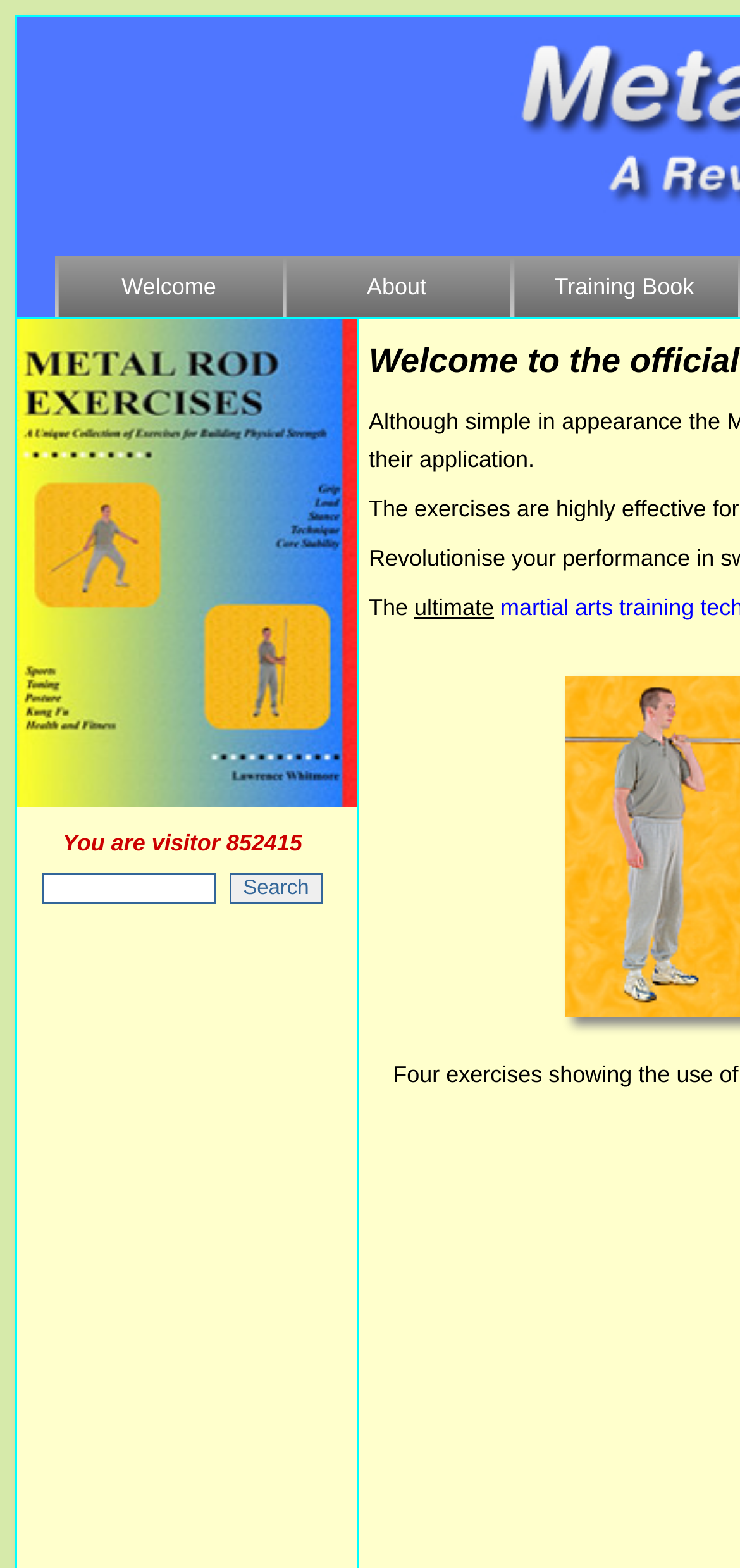Identify the primary heading of the webpage and provide its text.

Welcome to the official website of the Metal Rod Exercises